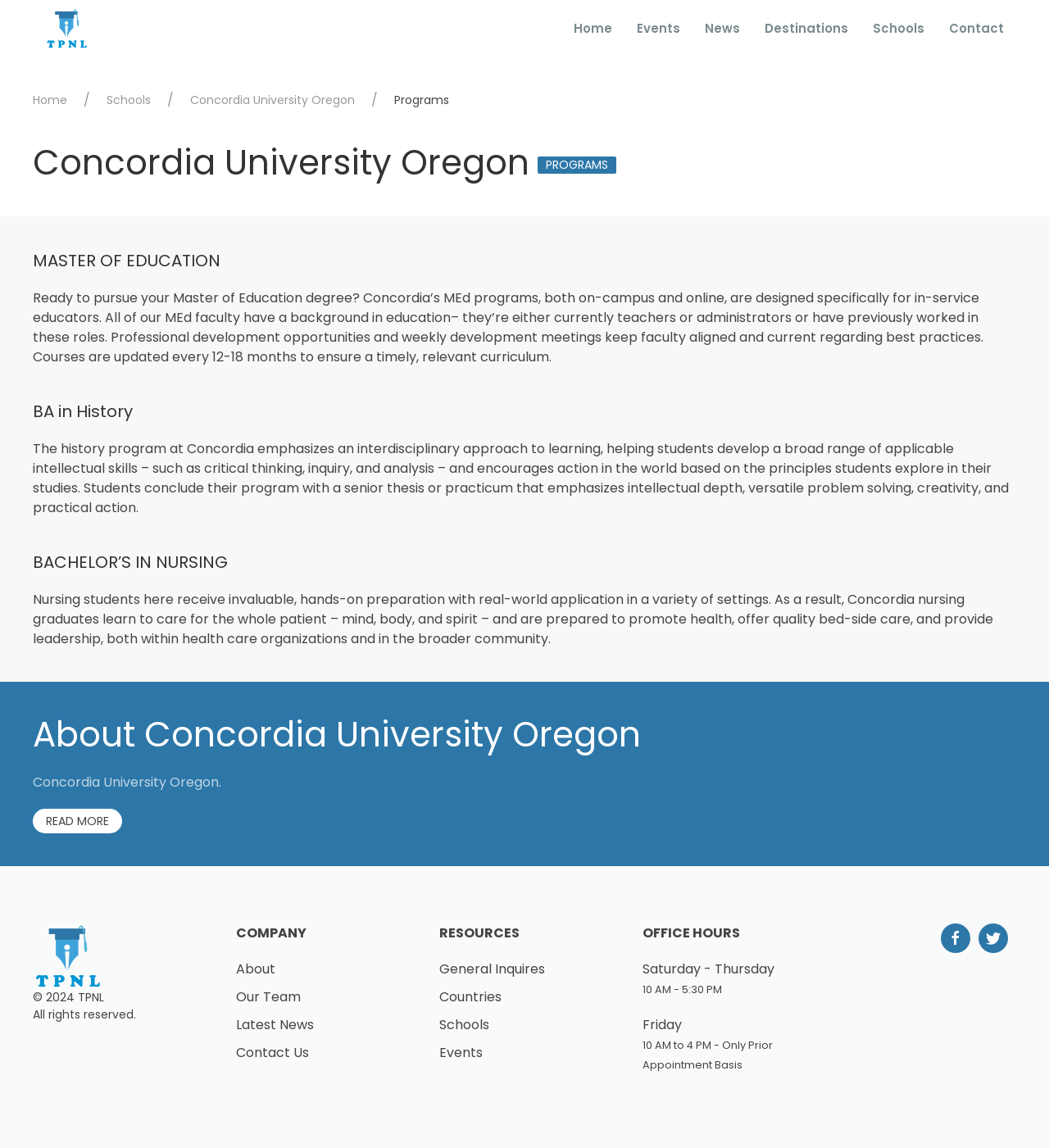What is the approach of the history program?
Could you answer the question in a detailed manner, providing as much information as possible?

I found the answer by reading the StaticText element that describes the history program, which states that the program 'emphasizes an interdisciplinary approach to learning'.